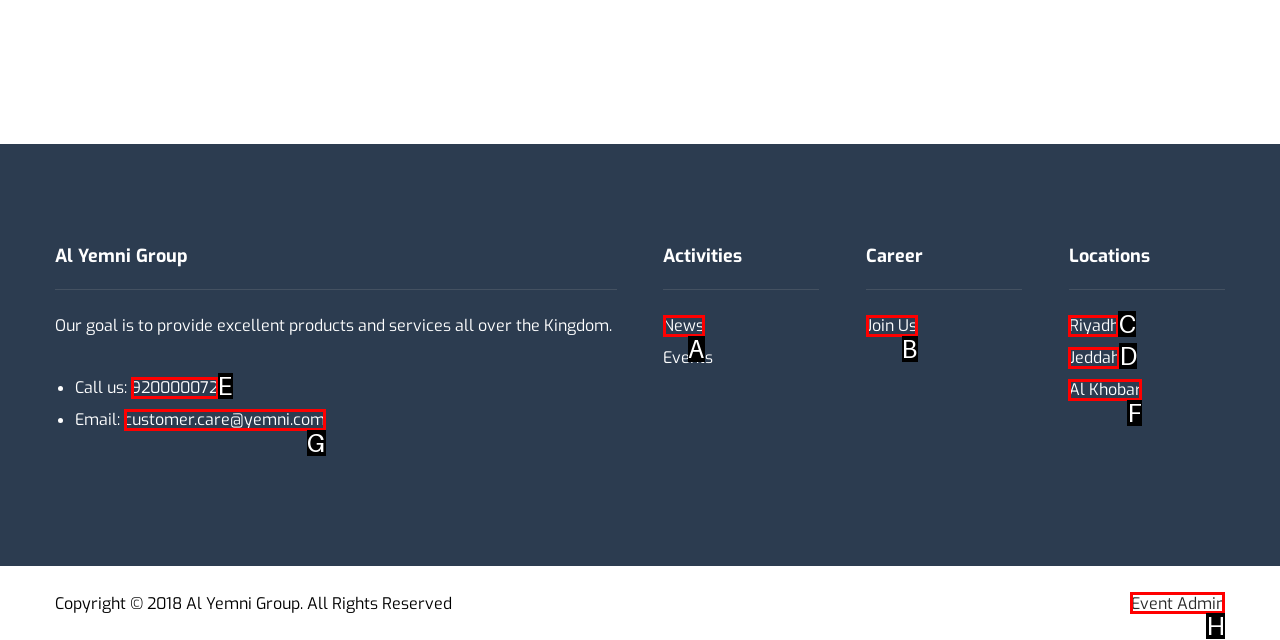Identify the HTML element to click to fulfill this task: Click on 'Riyadh'
Answer with the letter from the given choices.

C